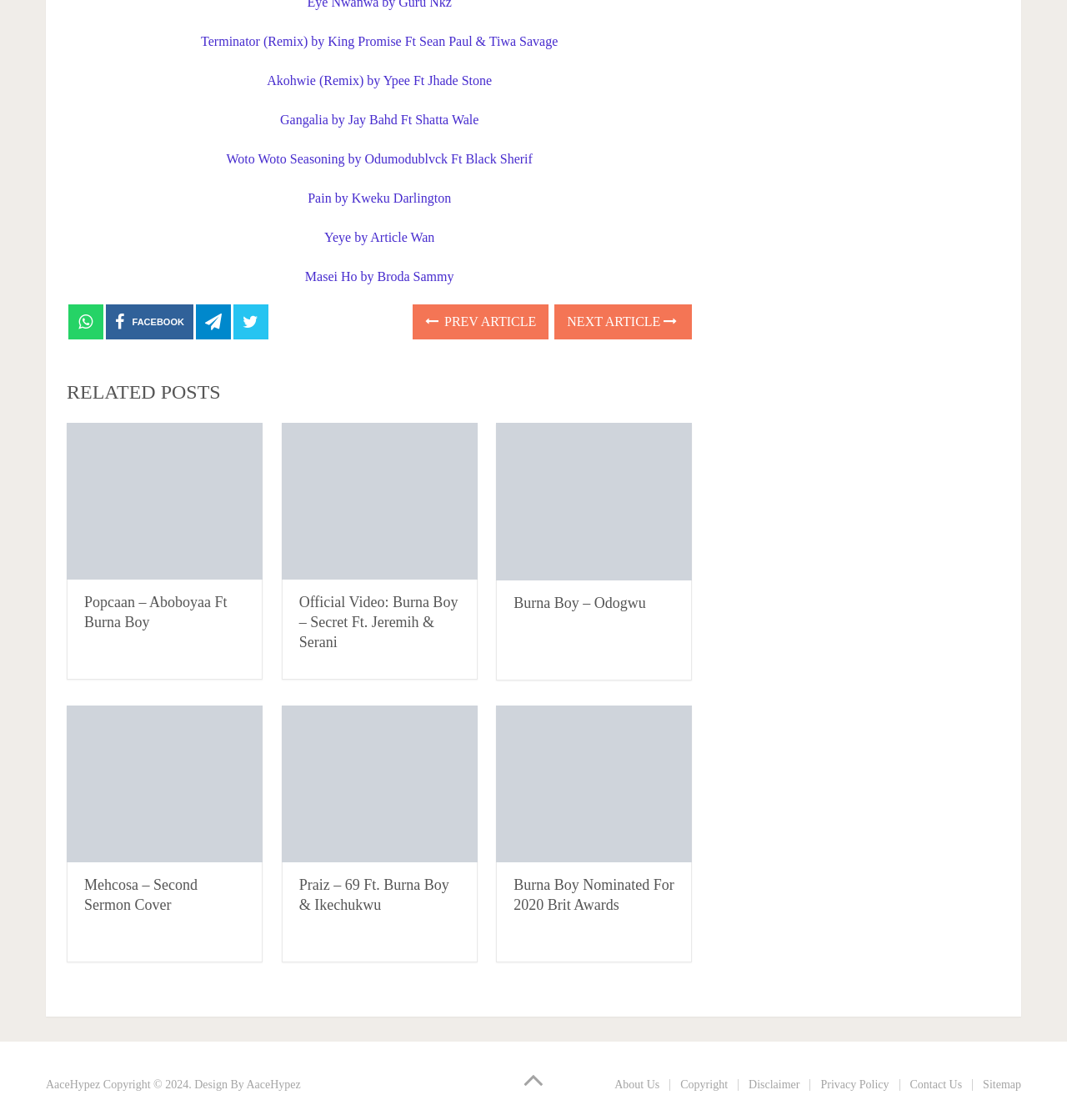Determine the bounding box coordinates for the HTML element described here: "Masei Ho by Broda Sammy".

[0.286, 0.24, 0.425, 0.253]